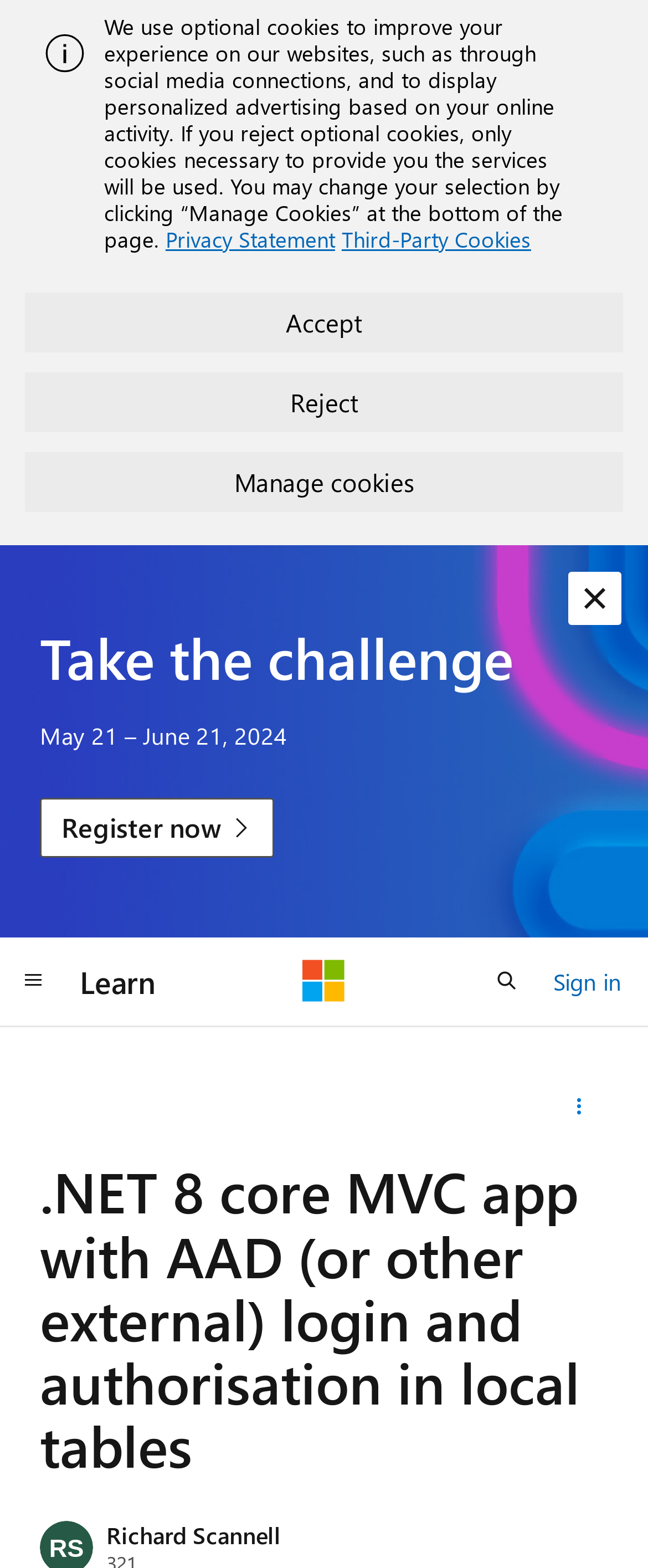Please mark the bounding box coordinates of the area that should be clicked to carry out the instruction: "View the question details".

[0.848, 0.689, 0.938, 0.722]